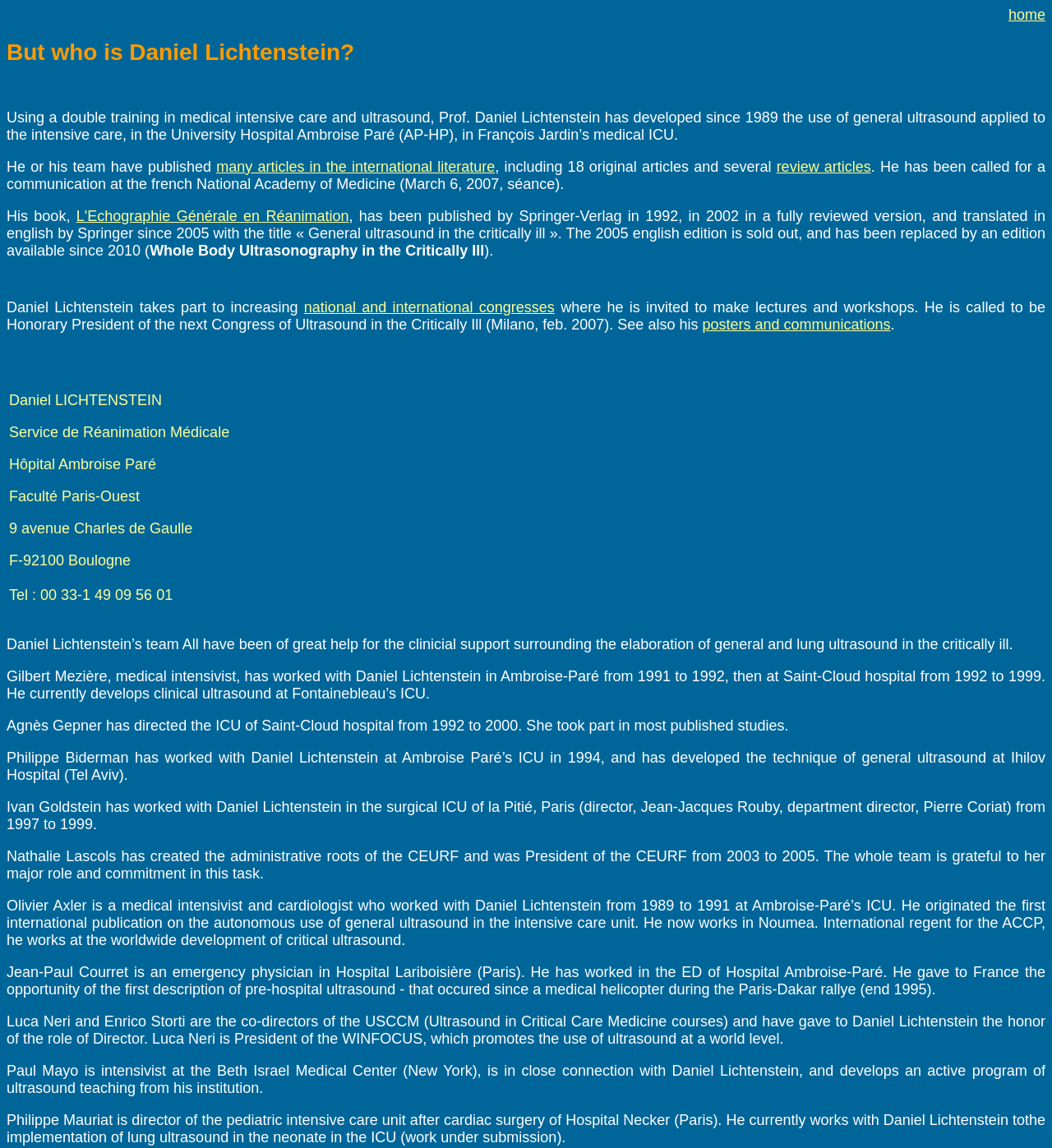Using the elements shown in the image, answer the question comprehensively: Who is the founder of CEURF?

Based on the webpage, it can be inferred that Daniel Lichtenstein is the founder of CEURF because the webpage is dedicated to his work and achievements in the field of ultrasound in intensive care, and it mentions his team and collaborators, indicating that he is the central figure behind the organization.